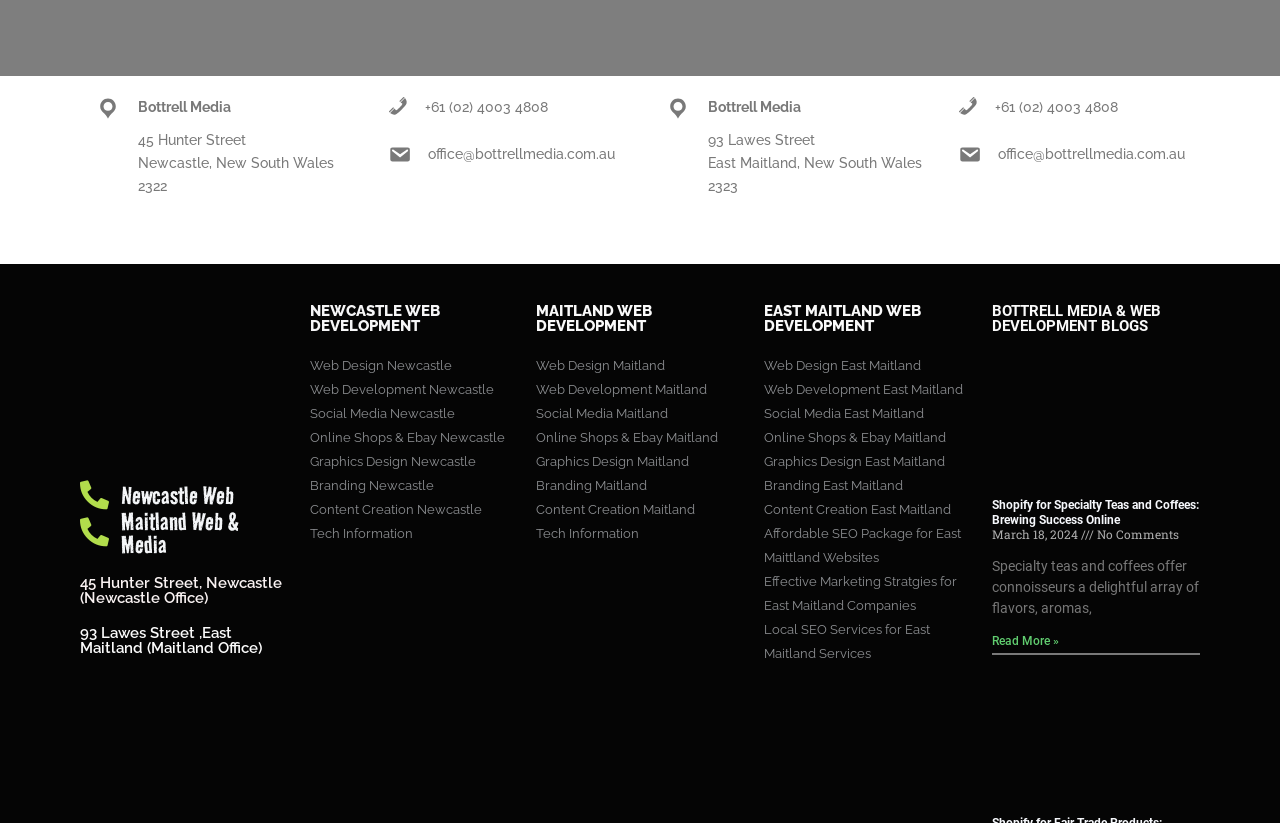Locate the bounding box coordinates of the item that should be clicked to fulfill the instruction: "Click the 'Web Design Newcastle' link".

[0.242, 0.43, 0.403, 0.459]